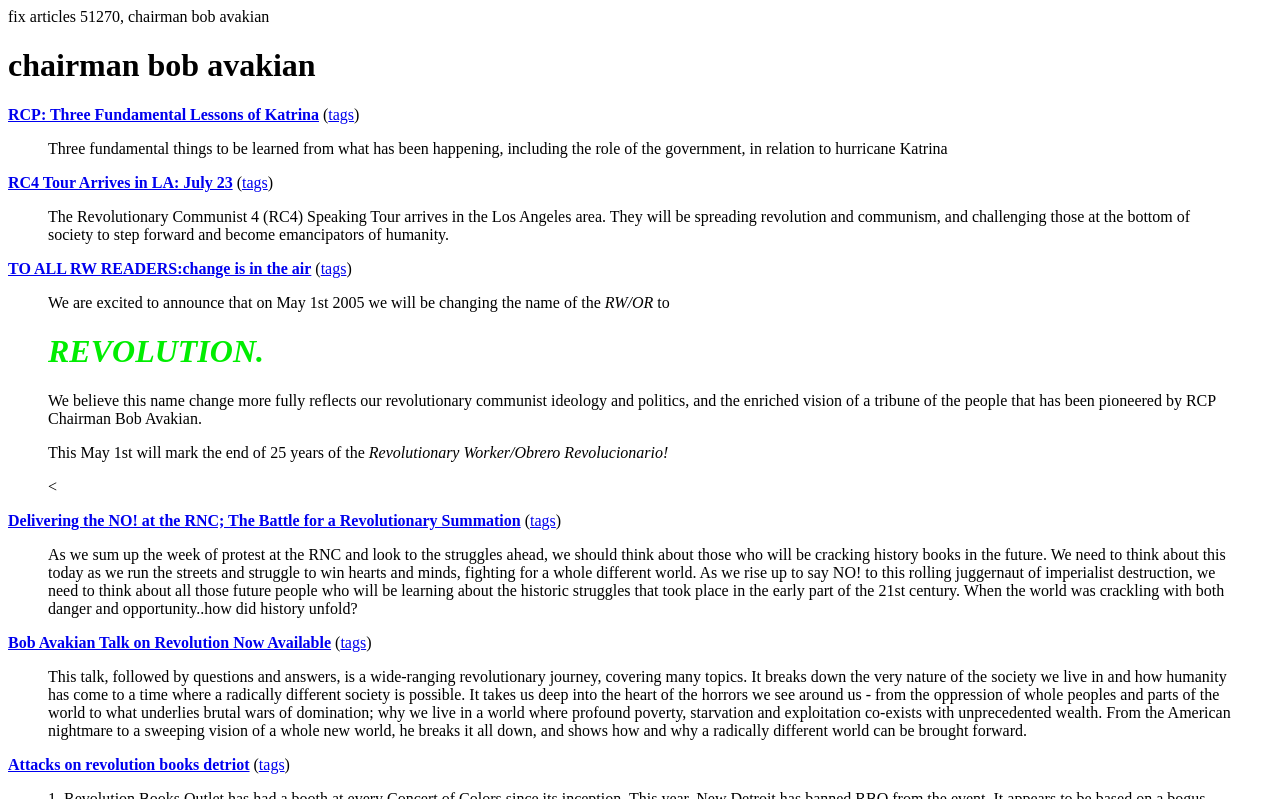Could you specify the bounding box coordinates for the clickable section to complete the following instruction: "Learn about the RCP: Three Fundamental Lessons of Katrina"?

[0.006, 0.133, 0.249, 0.154]